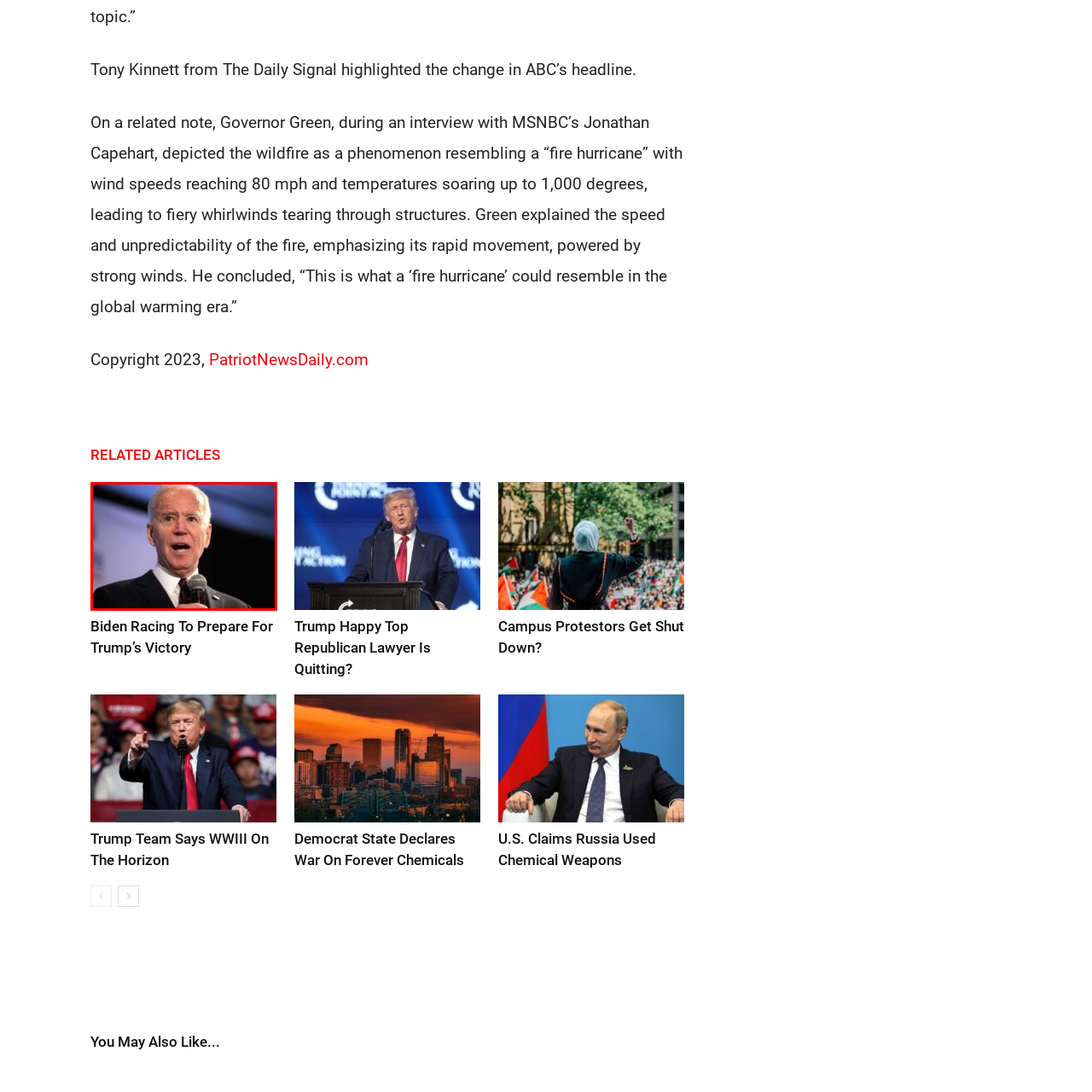Consider the image within the red frame and reply with a brief answer: What is the political figure doing in the image?

Speaking